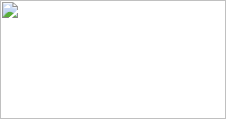What does CTG aim to implement in client websites?
Answer the question with a single word or phrase derived from the image.

aesthetic qualities